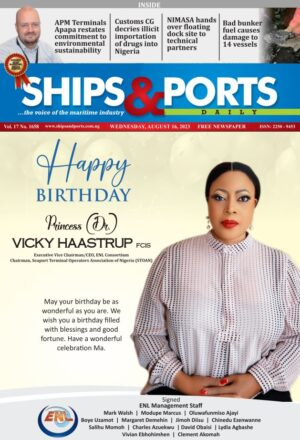Using the information in the image, give a detailed answer to the following question: Who is being wished a happy birthday?

The birthday greeting on the front page of the newspaper is addressed to Princess Vicky Haastrup, indicating that she is the one being celebrated on her special day.